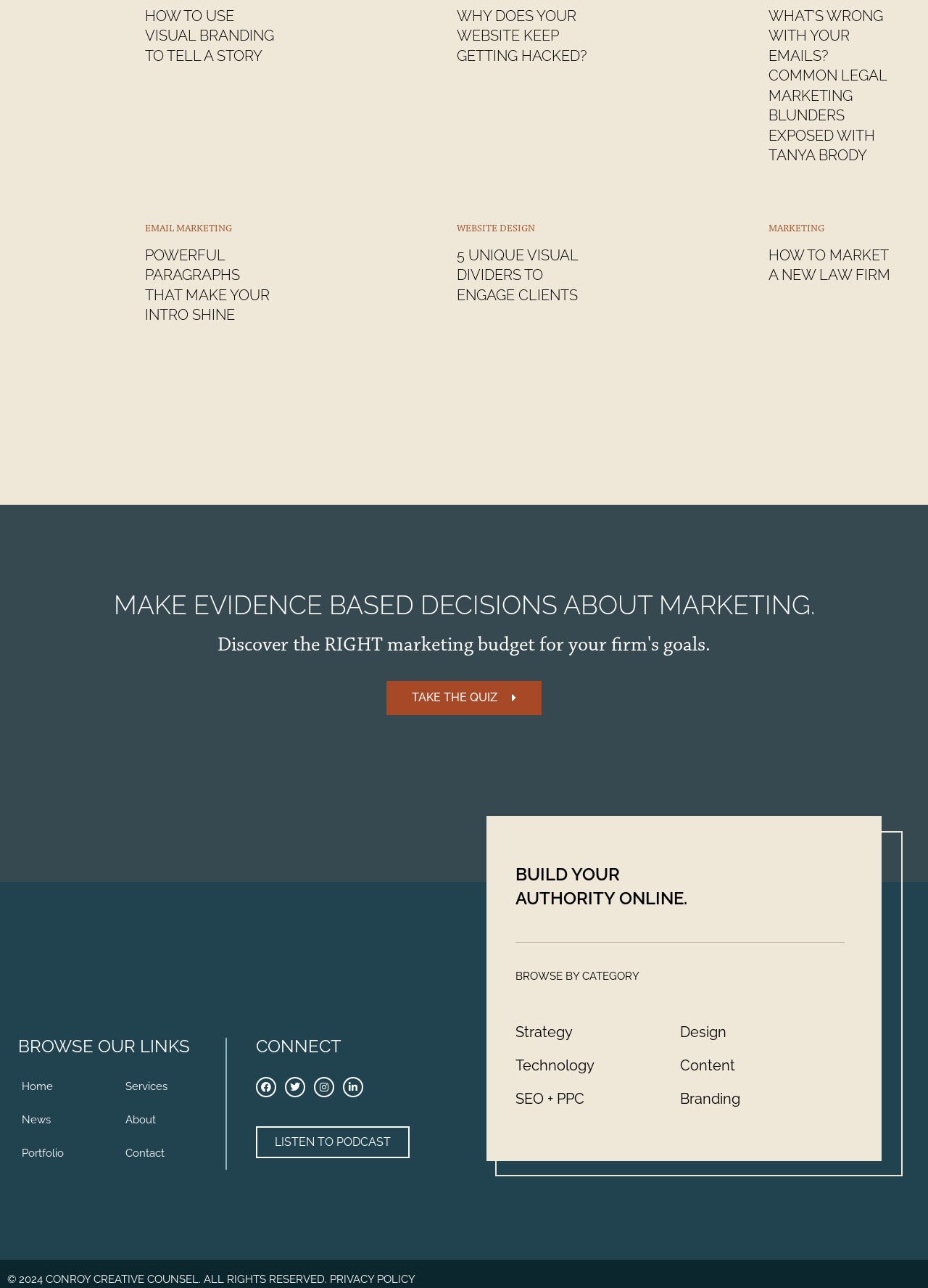Please identify the bounding box coordinates of the element that needs to be clicked to execute the following command: "Read about how to use visual branding to tell a story". Provide the bounding box using four float numbers between 0 and 1, formatted as [left, top, right, bottom].

[0.156, 0.005, 0.297, 0.051]